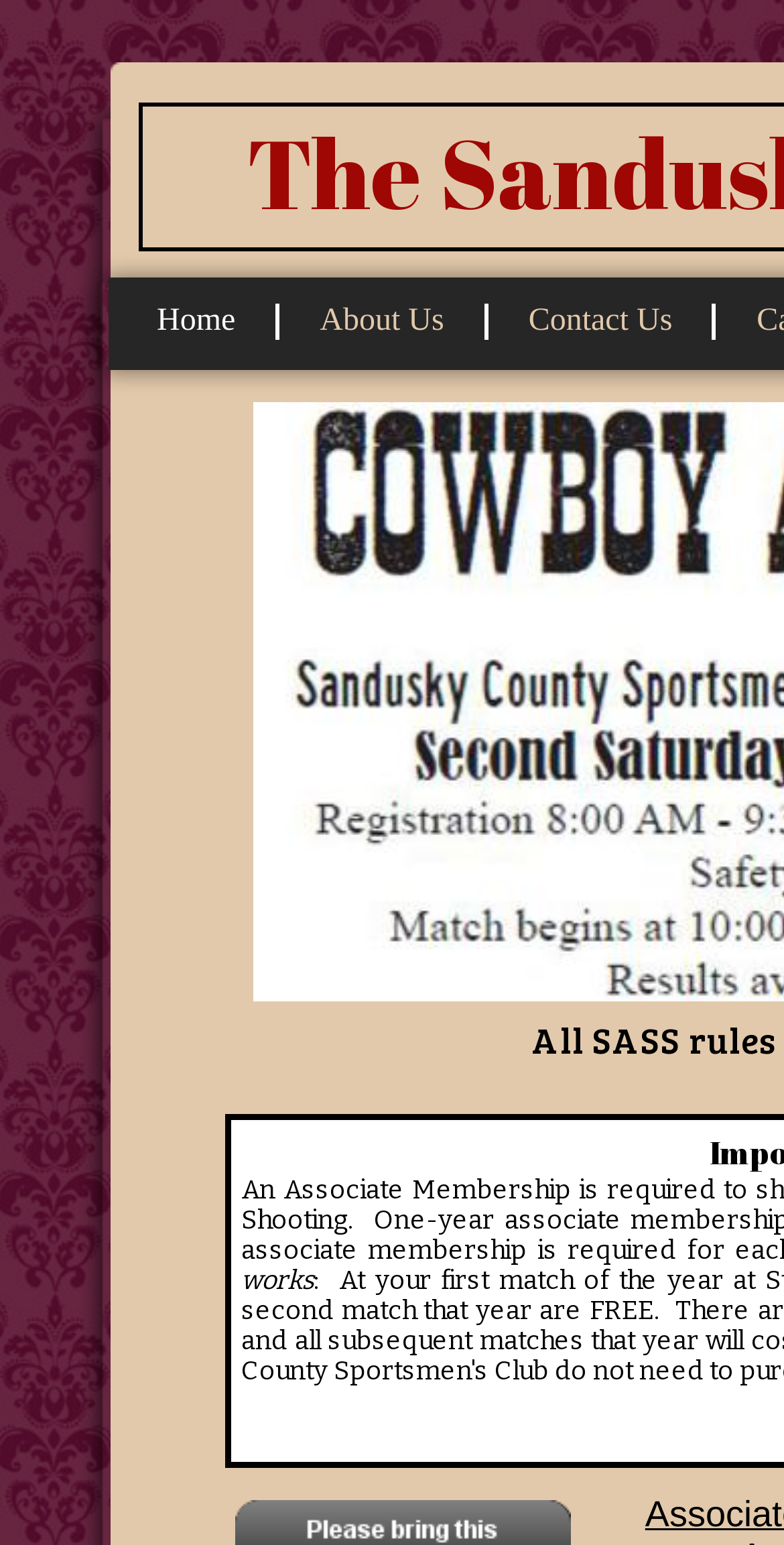Respond to the following question using a concise word or phrase: 
How many images are there in the menu?

7